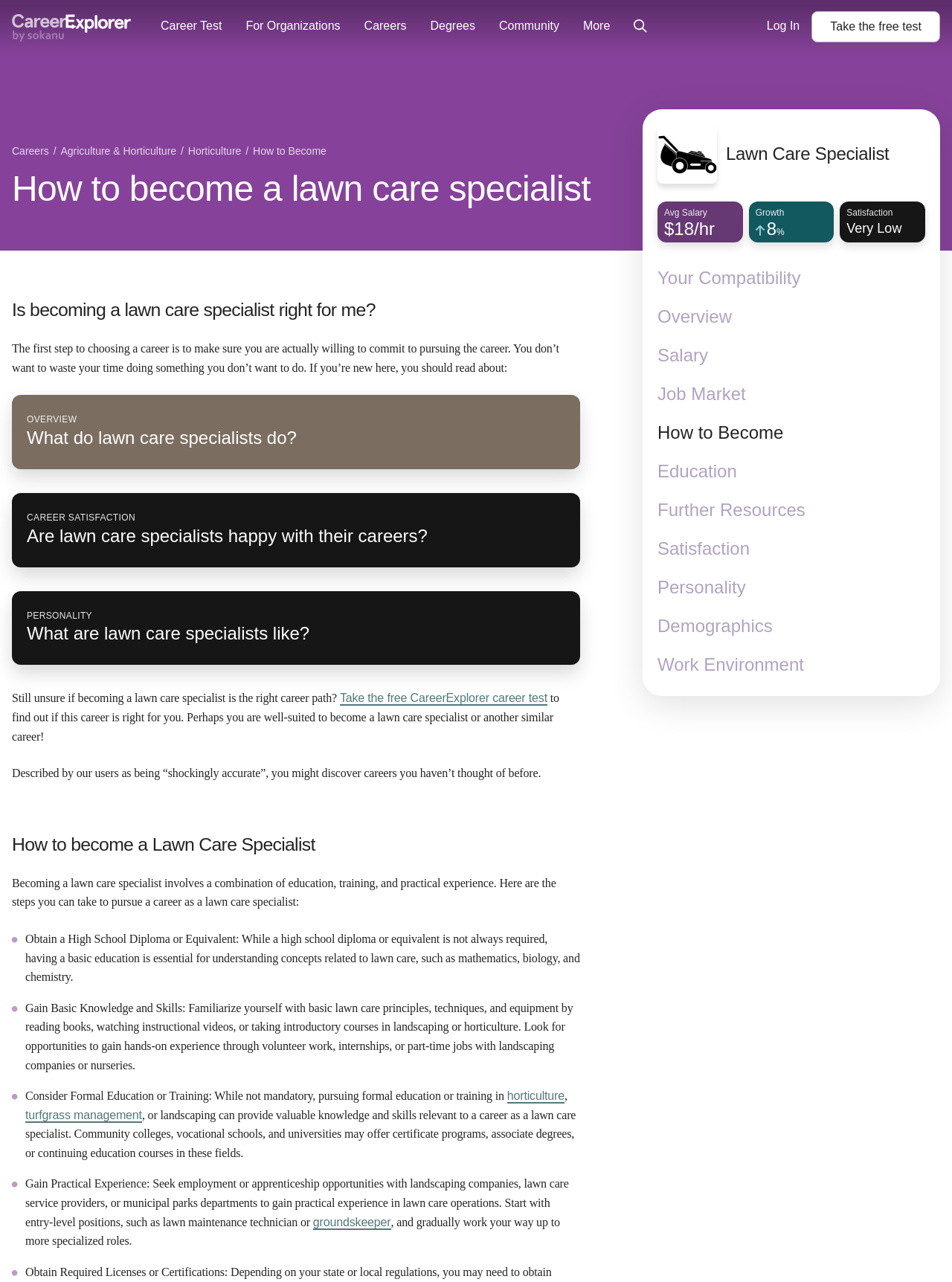Locate the bounding box coordinates of the area you need to click to fulfill this instruction: 'Take the free test'. The coordinates must be in the form of four float numbers ranging from 0 to 1: [left, top, right, bottom].

[0.853, 0.009, 0.988, 0.033]